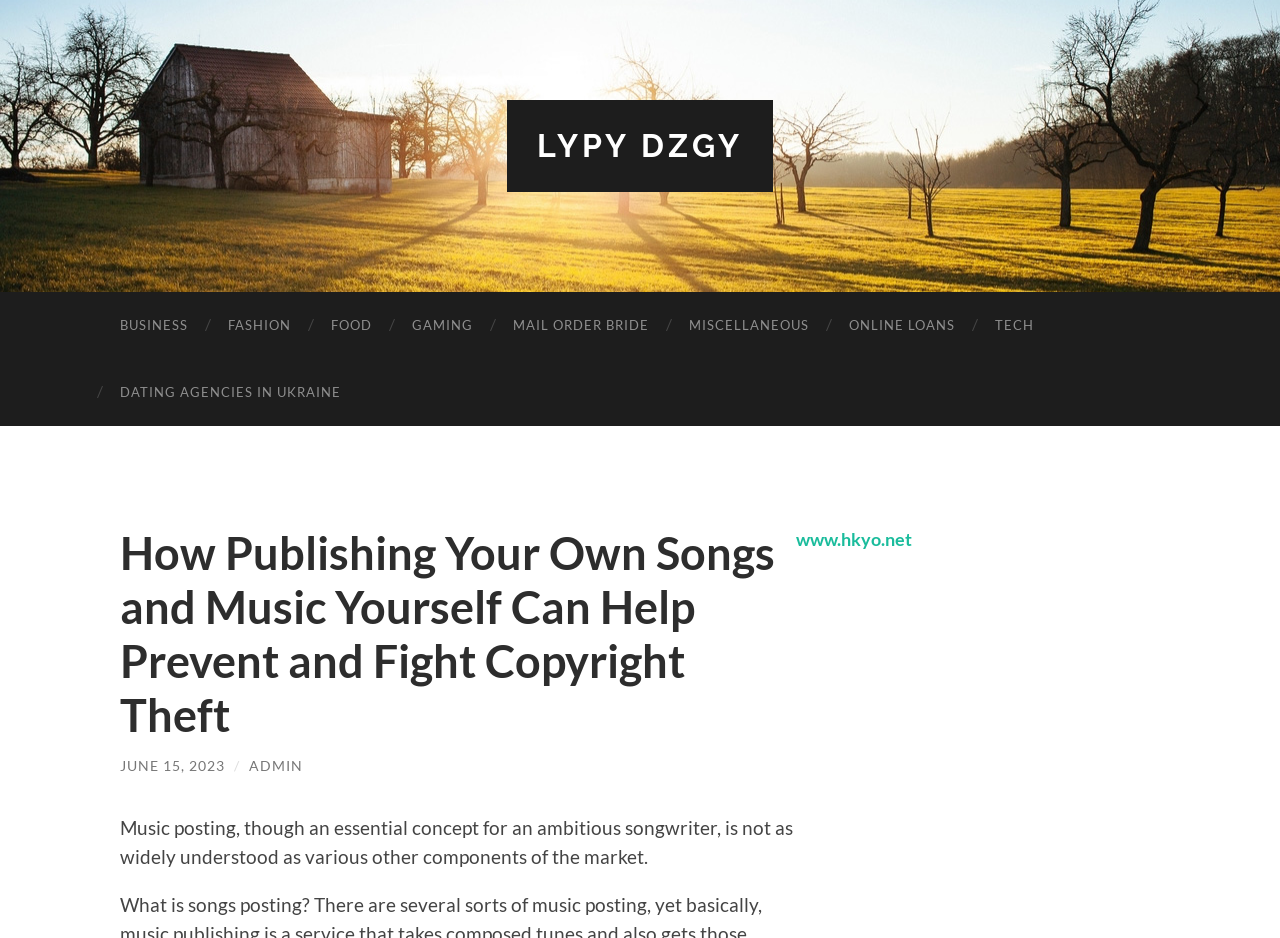What is the date of the article?
Give a one-word or short-phrase answer derived from the screenshot.

JUNE 15, 2023